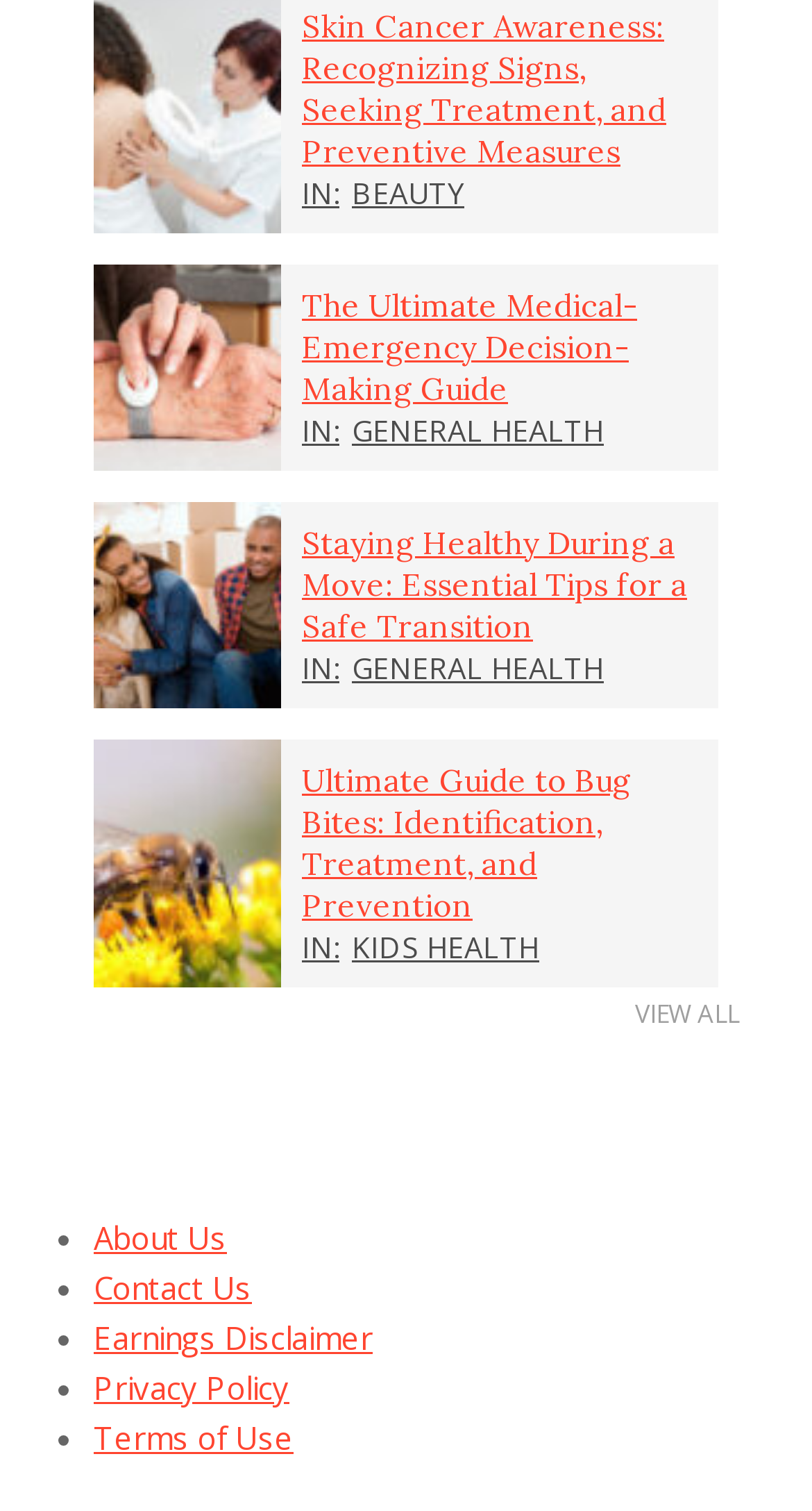Extract the bounding box coordinates of the UI element described: "Beauty". Provide the coordinates in the format [left, top, right, bottom] with values ranging from 0 to 1.

[0.433, 0.115, 0.572, 0.141]